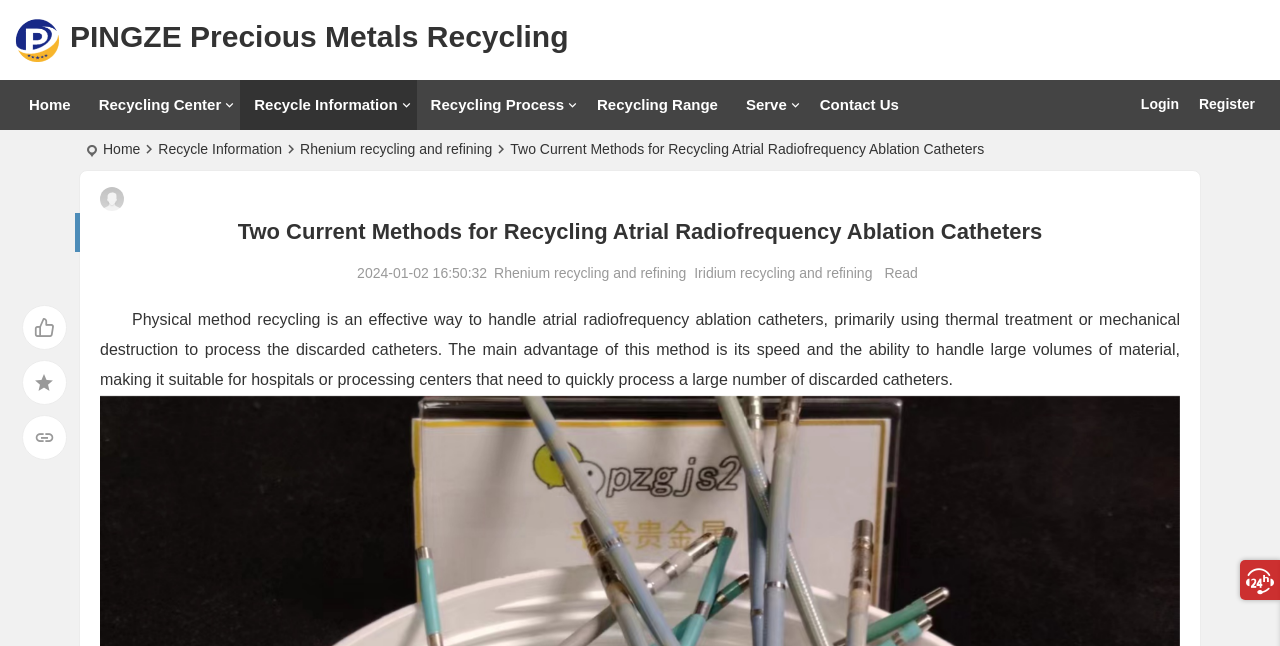Determine the bounding box coordinates of the element's region needed to click to follow the instruction: "Read more about 'Rhenium recycling and refining'". Provide these coordinates as four float numbers between 0 and 1, formatted as [left, top, right, bottom].

[0.234, 0.218, 0.385, 0.243]